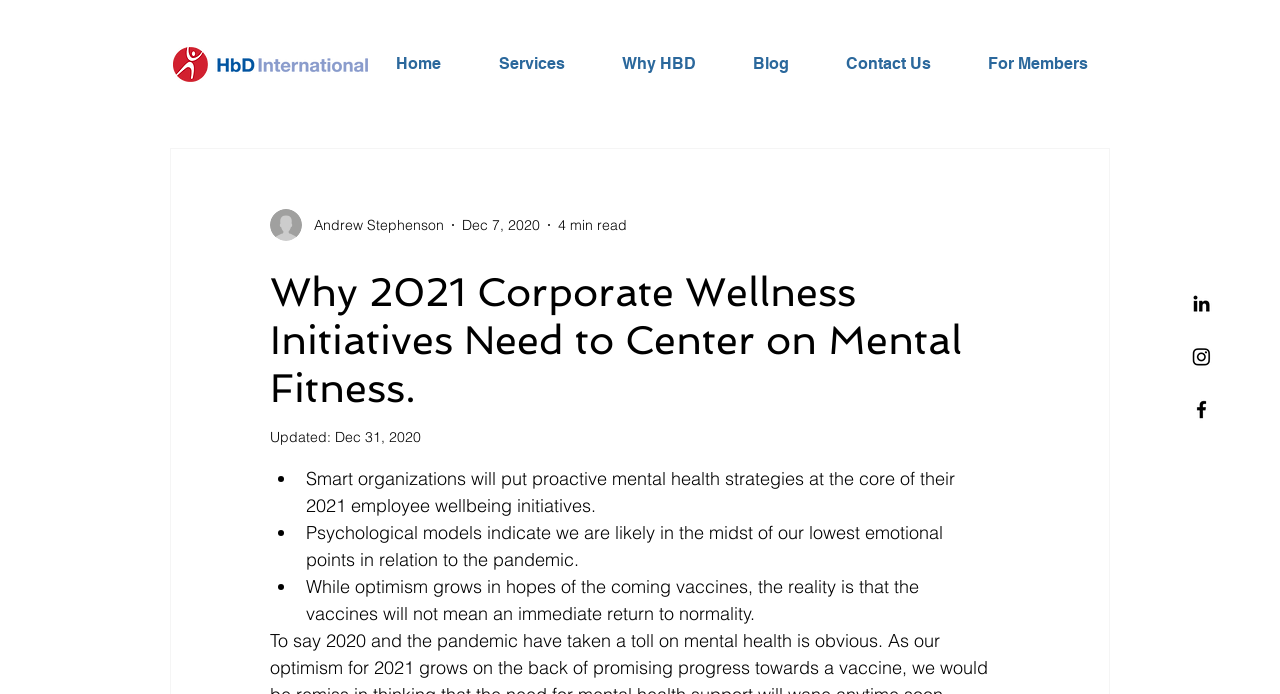Identify the bounding box coordinates for the region to click in order to carry out this instruction: "Read the blog post". Provide the coordinates using four float numbers between 0 and 1, formatted as [left, top, right, bottom].

[0.577, 0.056, 0.649, 0.128]